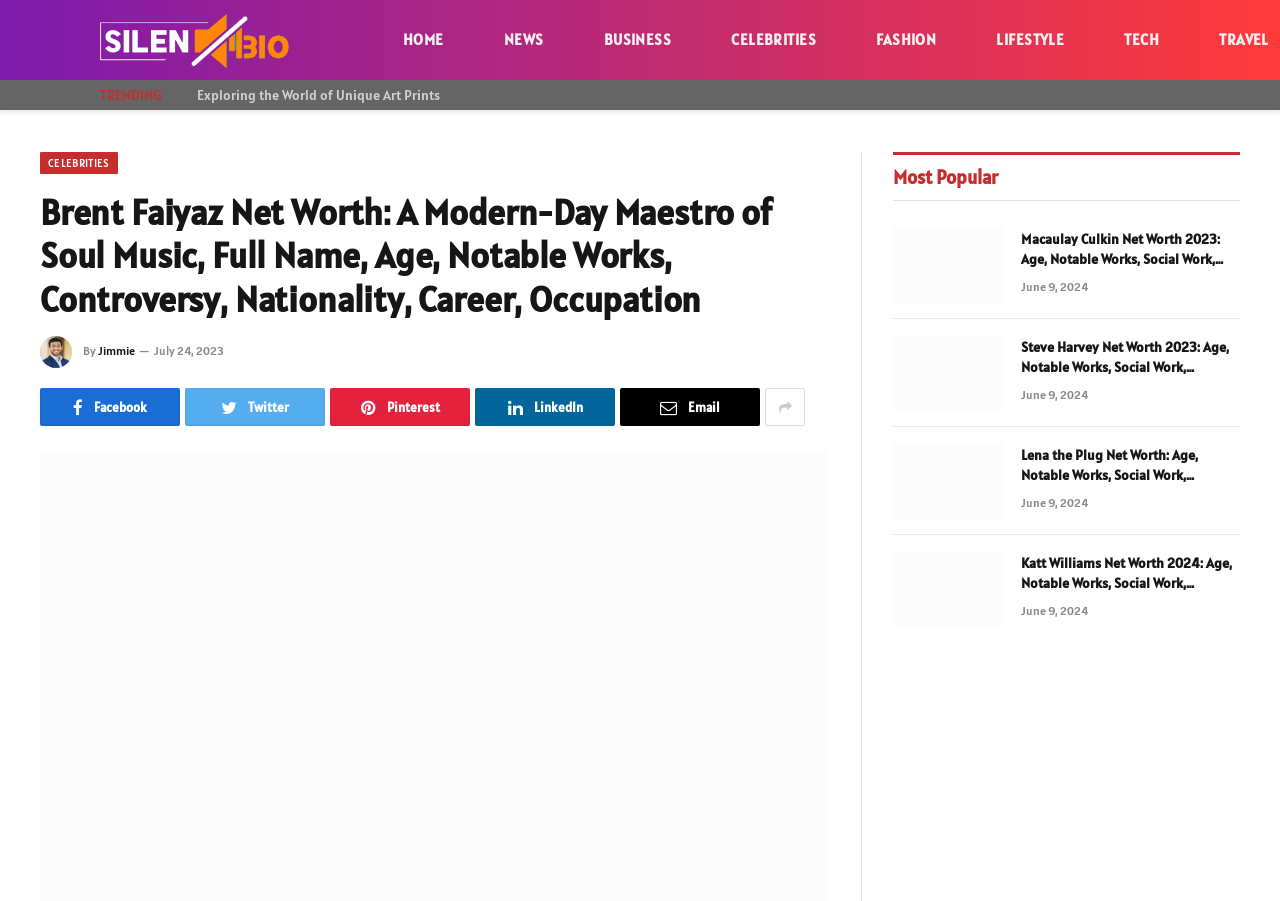Locate the bounding box for the described UI element: "title="SilentBio"". Ensure the coordinates are four float numbers between 0 and 1, formatted as [left, top, right, bottom].

[0.023, 0.0, 0.28, 0.089]